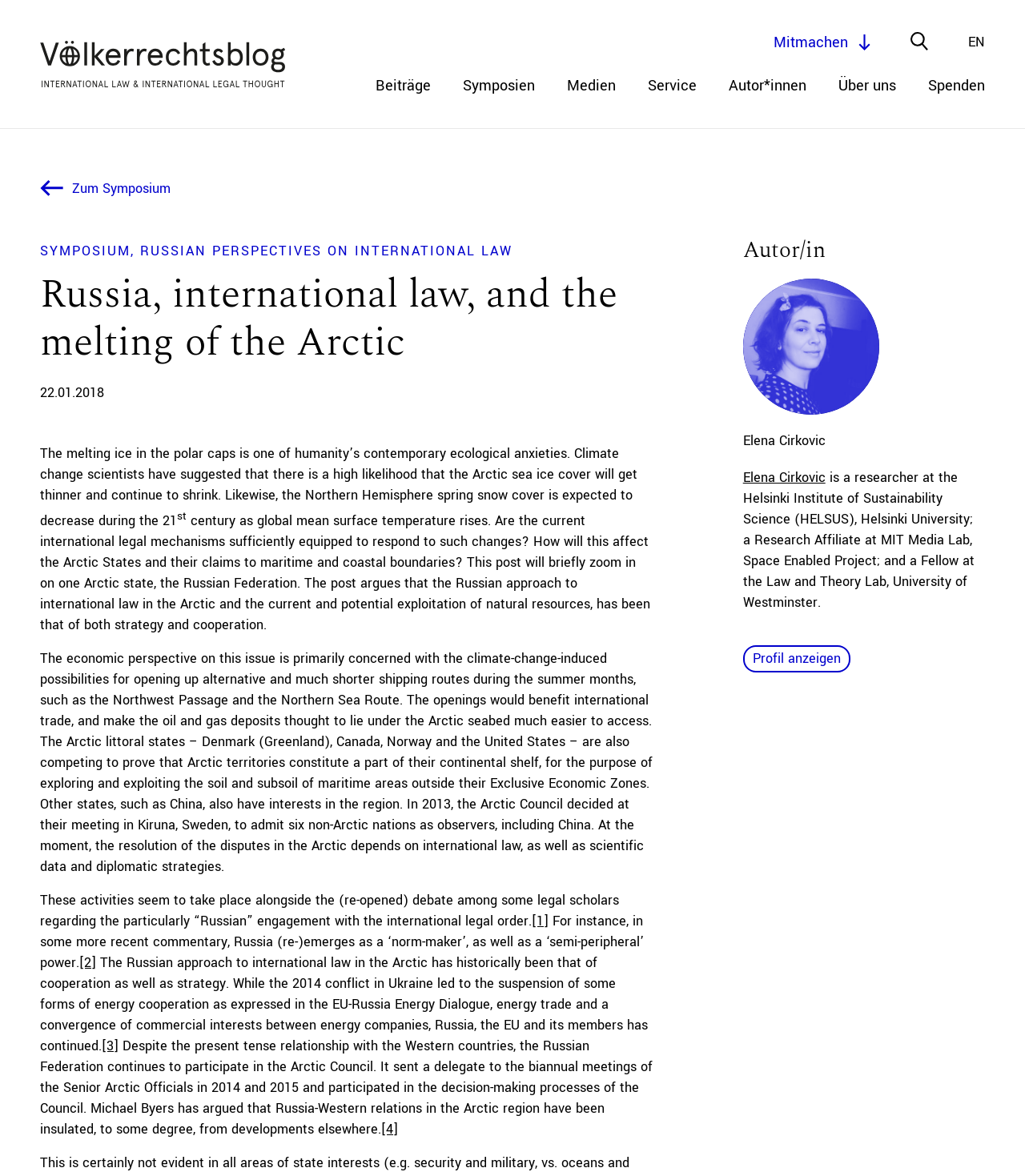Provide a short answer using a single word or phrase for the following question: 
What is the date of the article?

22.01.2018